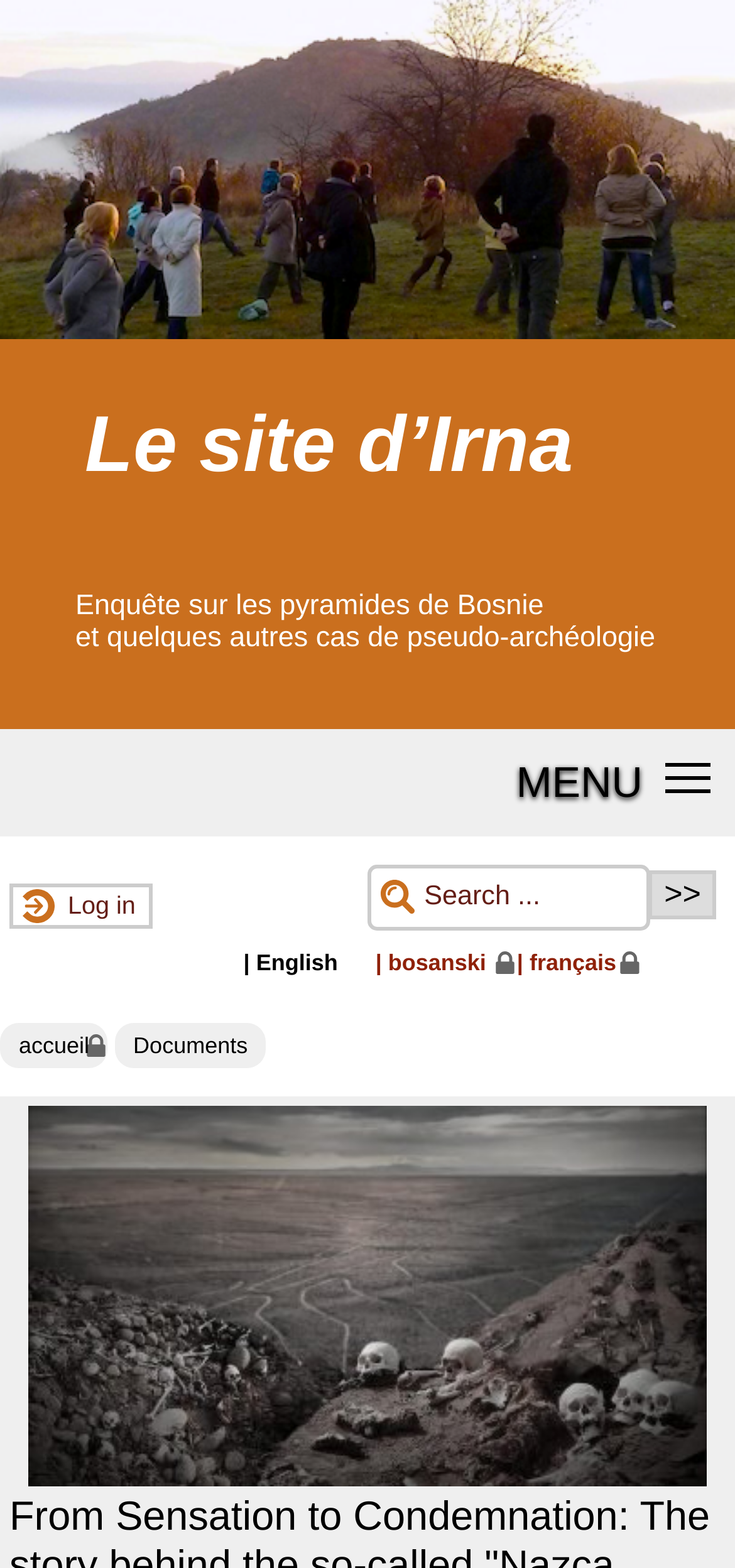Show the bounding box coordinates for the HTML element described as: "title="Search" value=">>"".

[0.883, 0.555, 0.974, 0.586]